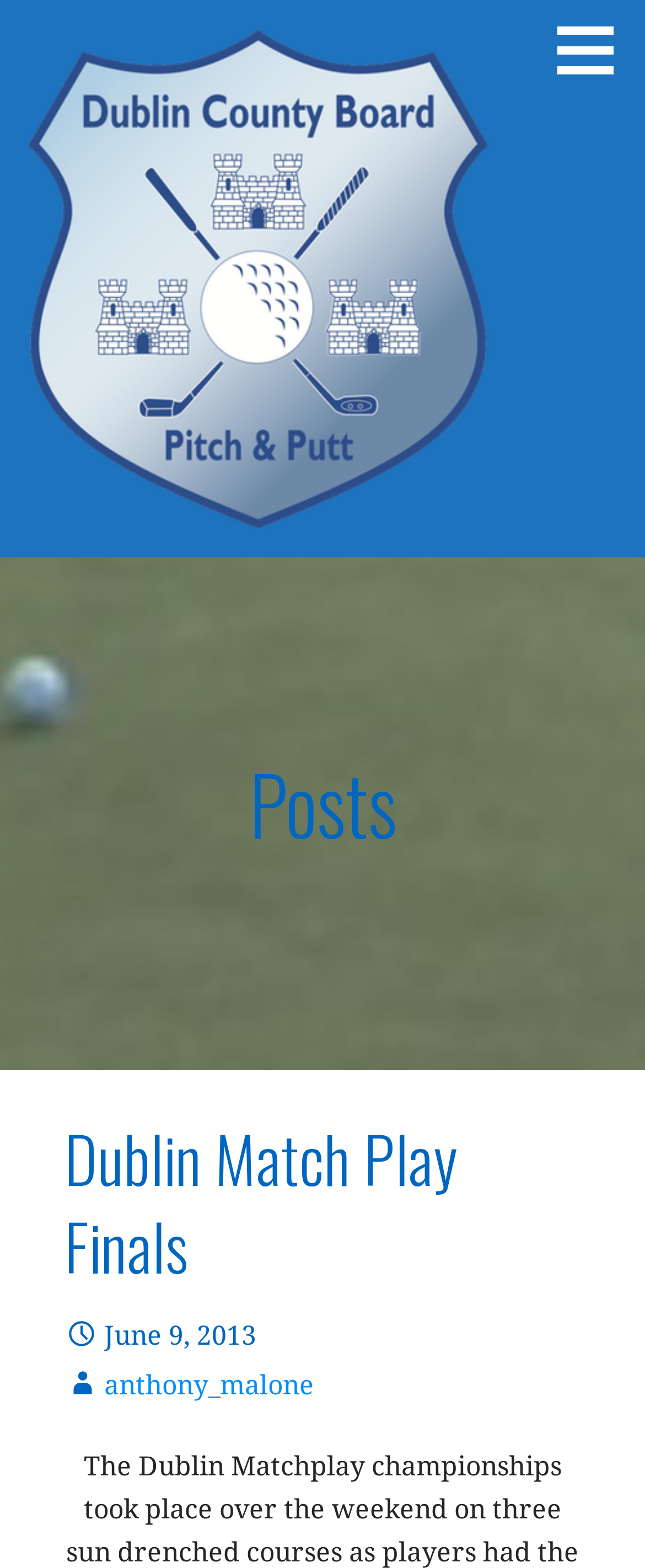Analyze the image and provide a detailed answer to the question: What is the topic of the posts?

The topic of the posts can be determined by looking at the heading 'Posts' and its subheading 'Dublin Match Play Finals', which suggests that the posts are related to the Dublin Match Play Finals.